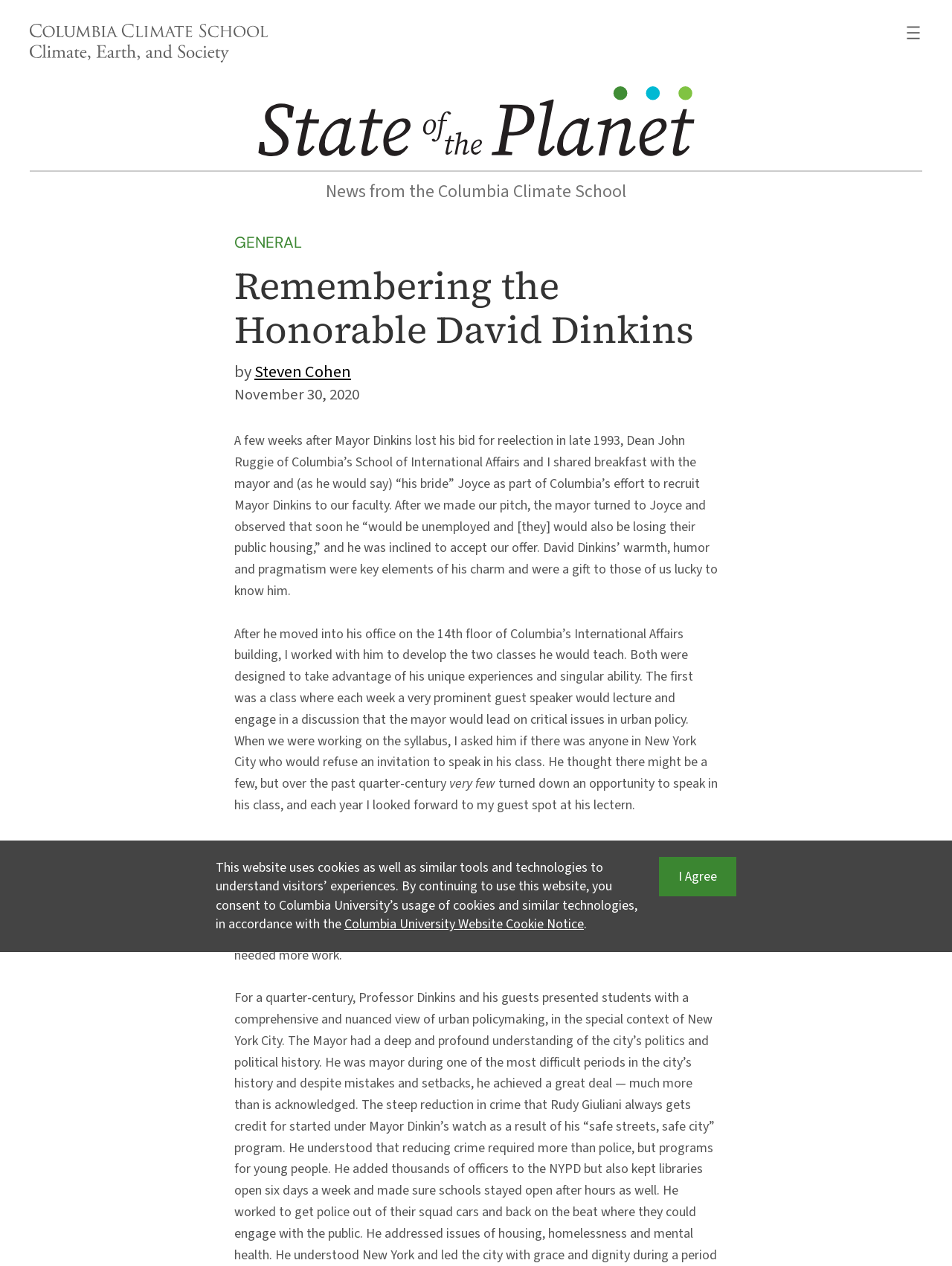What is the name of the school mentioned?
Please answer the question with as much detail and depth as you can.

I found the answer by looking at the link element with the text 'Columbia Climate School: Climate, Earth, and Society' and the image with the same text. This suggests that the school mentioned is the Columbia Climate School.